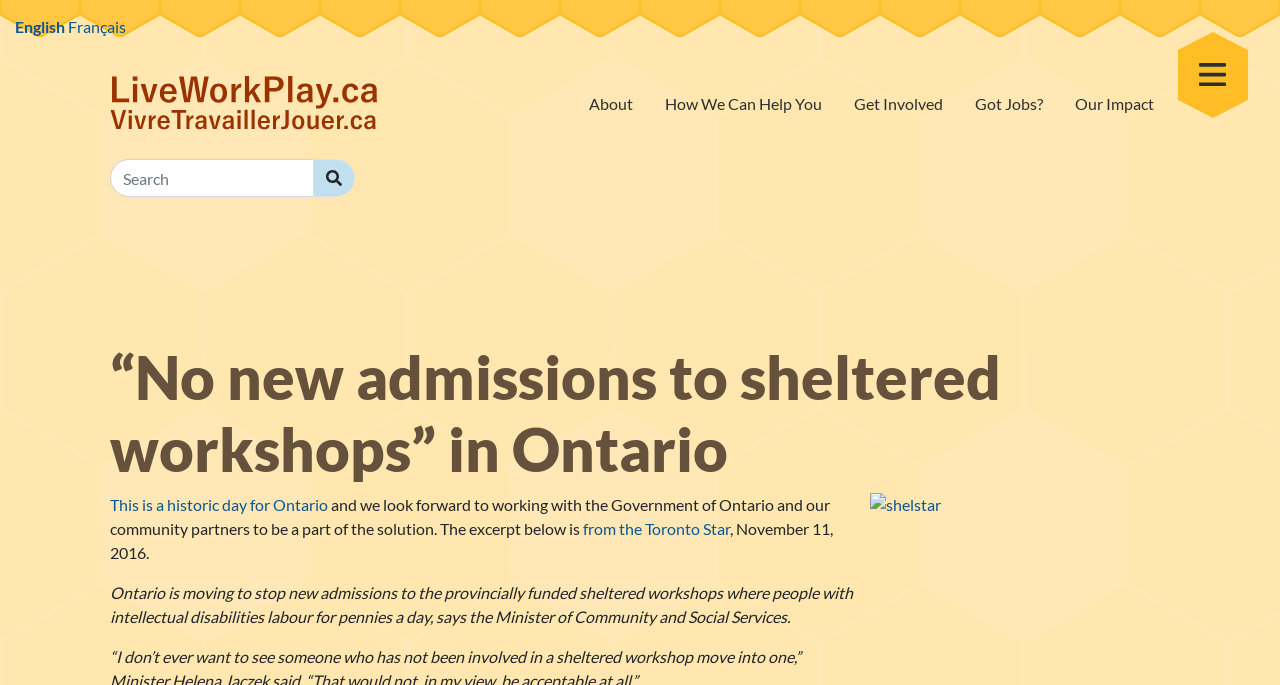What is the name of the organization?
Provide a one-word or short-phrase answer based on the image.

LiveWorkPlay